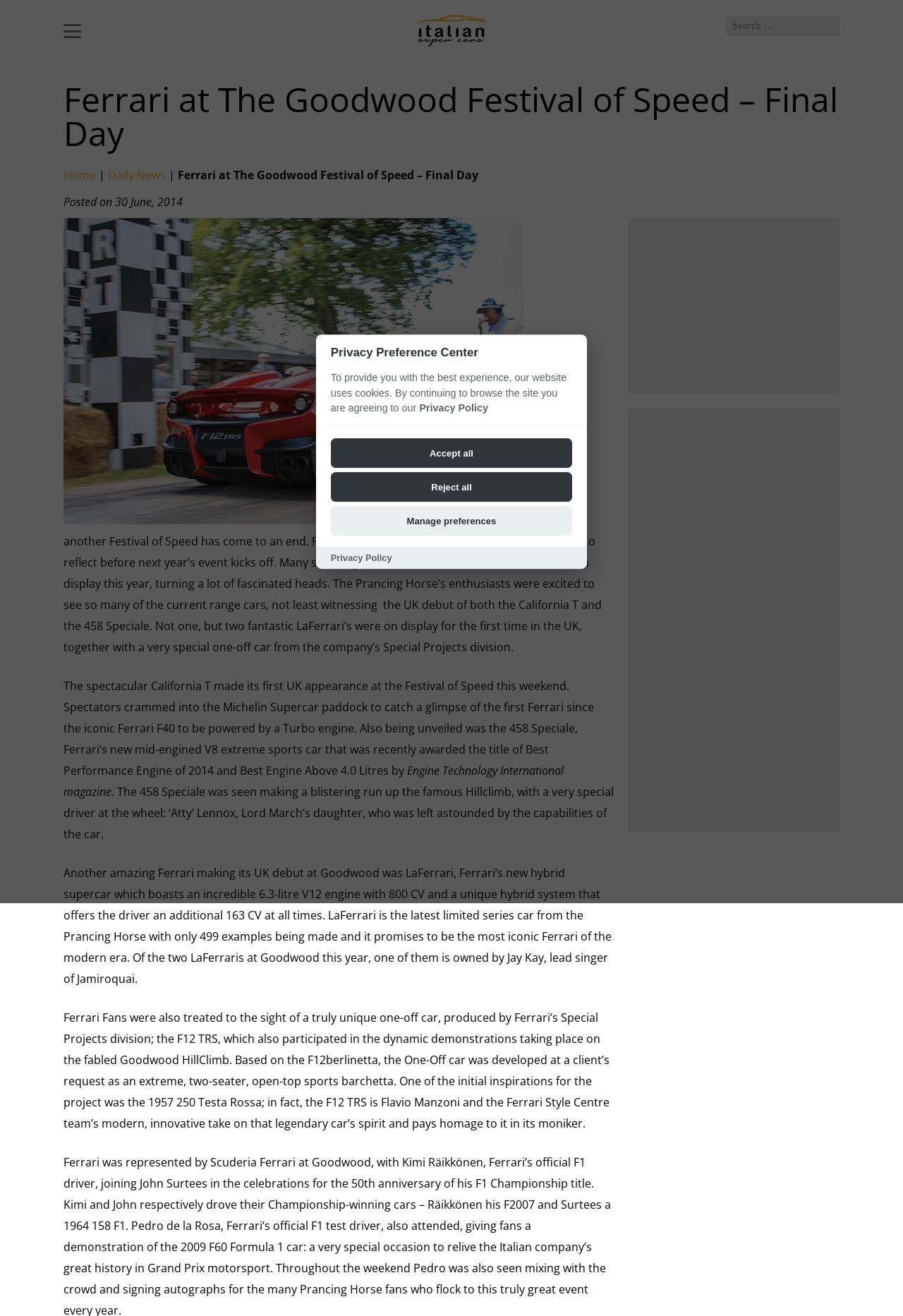Identify the bounding box coordinates of the element that should be clicked to fulfill this task: "Search for something". The coordinates should be provided as four float numbers between 0 and 1, i.e., [left, top, right, bottom].

[0.804, 0.012, 0.93, 0.027]